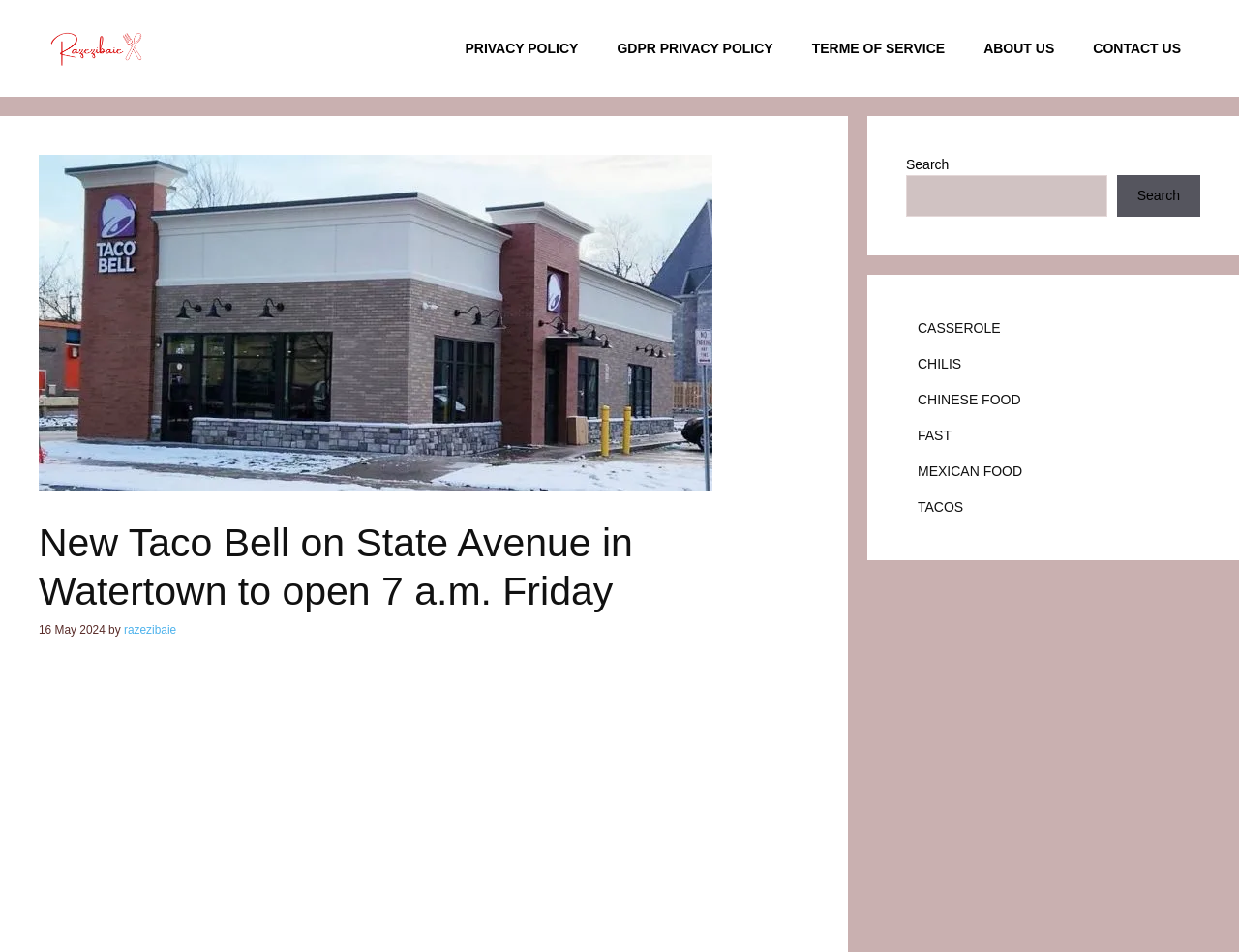What is the date of the article?
Using the visual information, answer the question in a single word or phrase.

16 May 2024